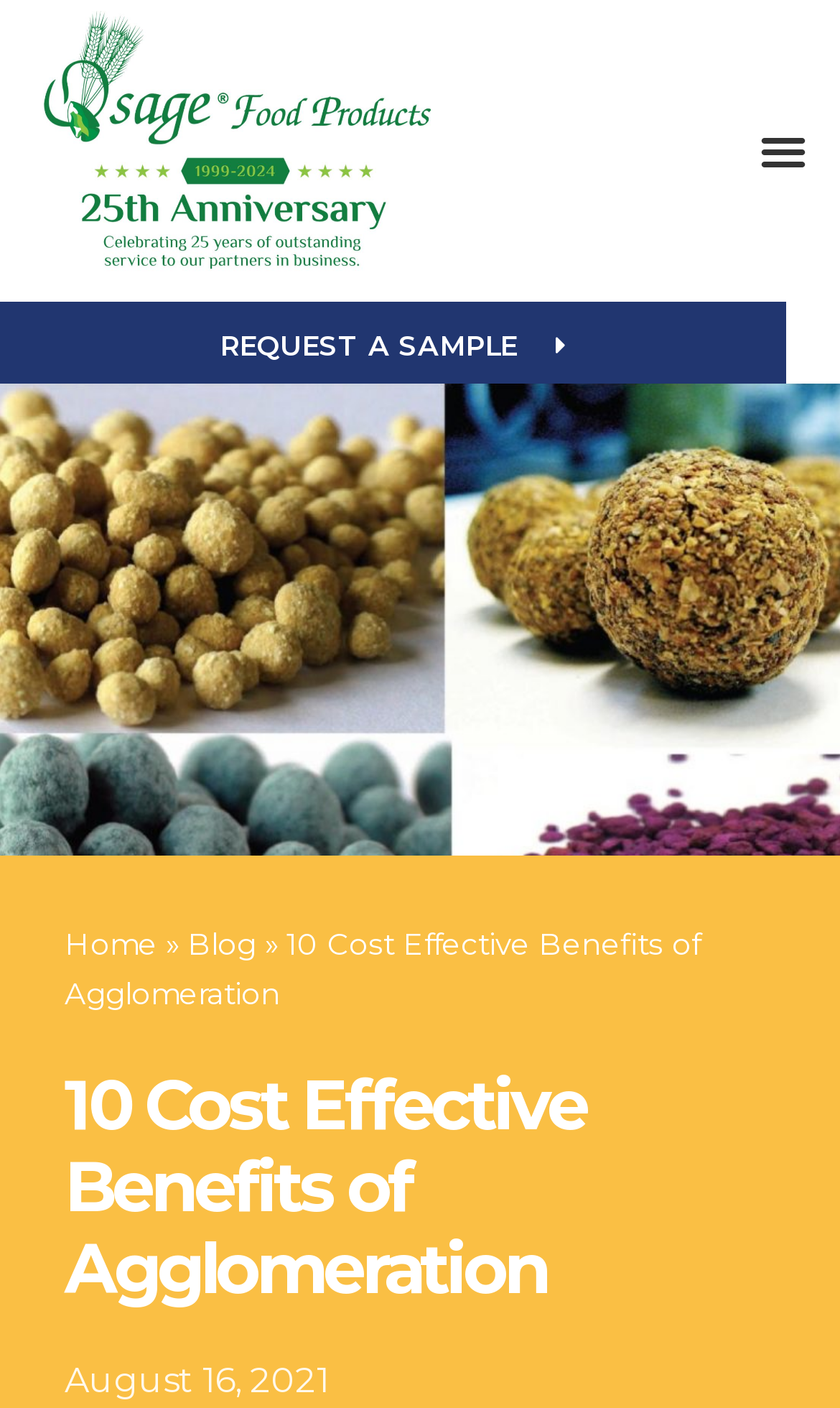What is the purpose of the 'Menu Toggle' button?
Please respond to the question thoroughly and include all relevant details.

The 'Menu Toggle' button is a button element with the text 'Menu Toggle' and is located at the top right corner of the webpage. Its purpose is to toggle the menu, which means it allows users to expand or collapse the menu when clicked.